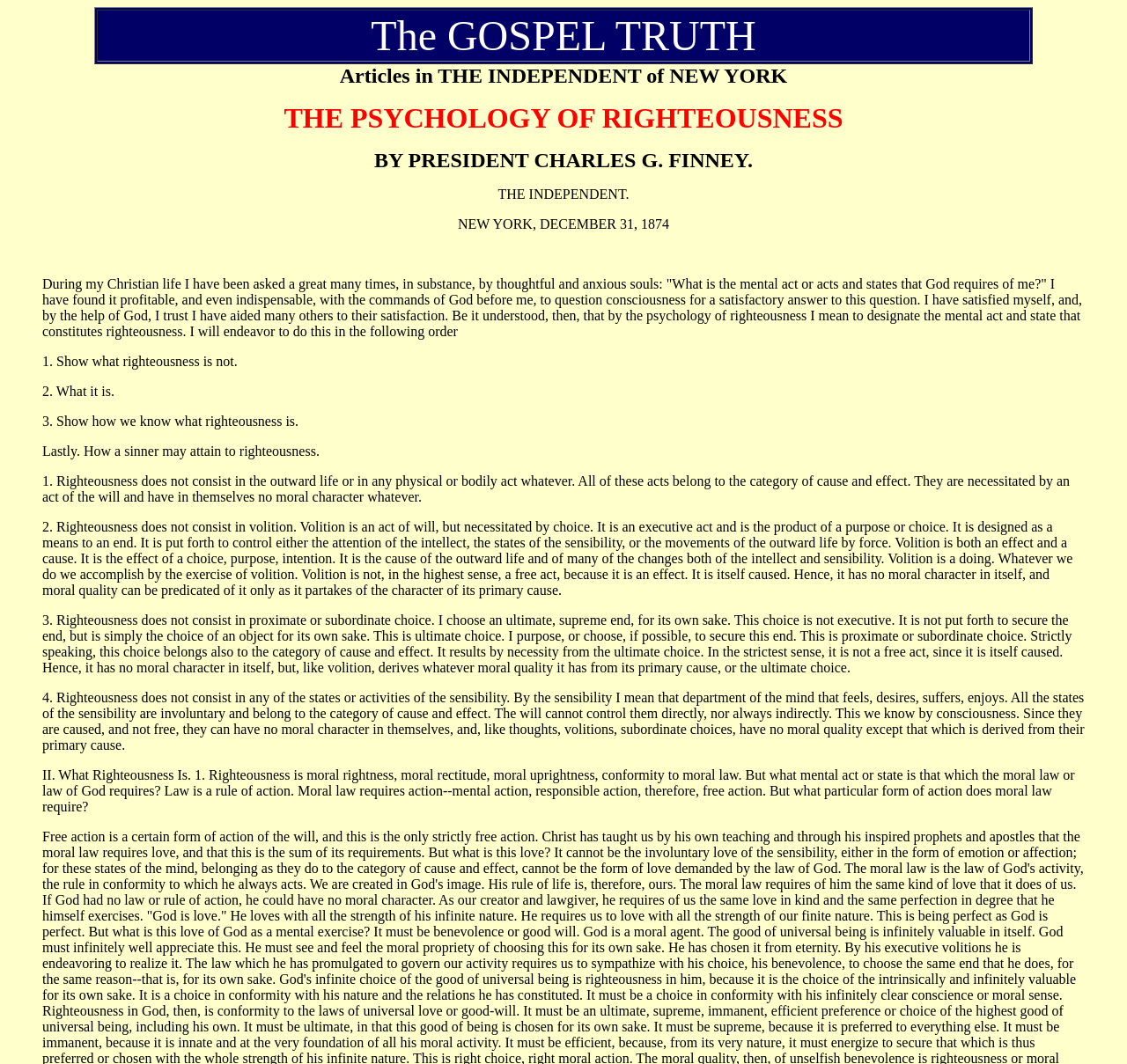Give a detailed account of the webpage.

This webpage appears to be an article or essay titled "THE PSYCHOLOGY OF RIGHTEOUSNESS" by Charles G. Finney. At the top of the page, there is a layout table with a single row and cell containing the text "The GOSPEL TRUTH". Below this, there are several lines of text that provide the title, author, and publication information, including "THE INDEPENDENT" and "NEW YORK, DECEMBER 31, 1874".

The main content of the article begins with a introductory paragraph that discusses the concept of righteousness and the author's approach to understanding it. This is followed by an outline of the topics to be covered, including what righteousness is not, what it is, how we know what it is, and how a sinner may attain it.

The article then delves into a detailed discussion of what righteousness is not, including its distinction from outward physical acts, volition, and proximate or subordinate choice. The text is divided into numbered sections, each addressing a specific aspect of righteousness.

Throughout the article, the text is presented in a clear and organized manner, with each section building upon the previous one to provide a comprehensive understanding of the concept of righteousness.